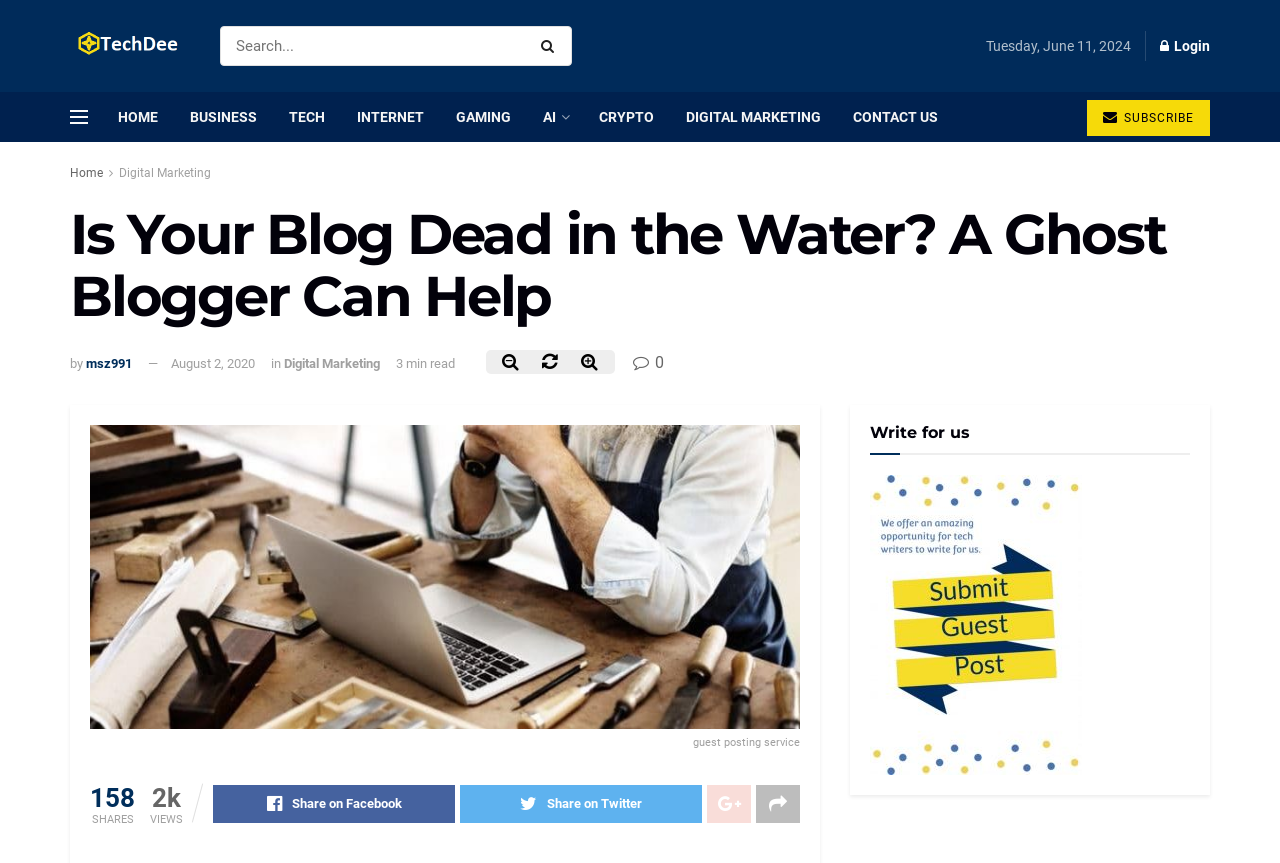Provide the bounding box coordinates in the format (top-left x, top-left y, bottom-right x, bottom-right y). All values are floating point numbers between 0 and 1. Determine the bounding box coordinate of the UI element described as: alt="Techdee"

[0.055, 0.031, 0.145, 0.075]